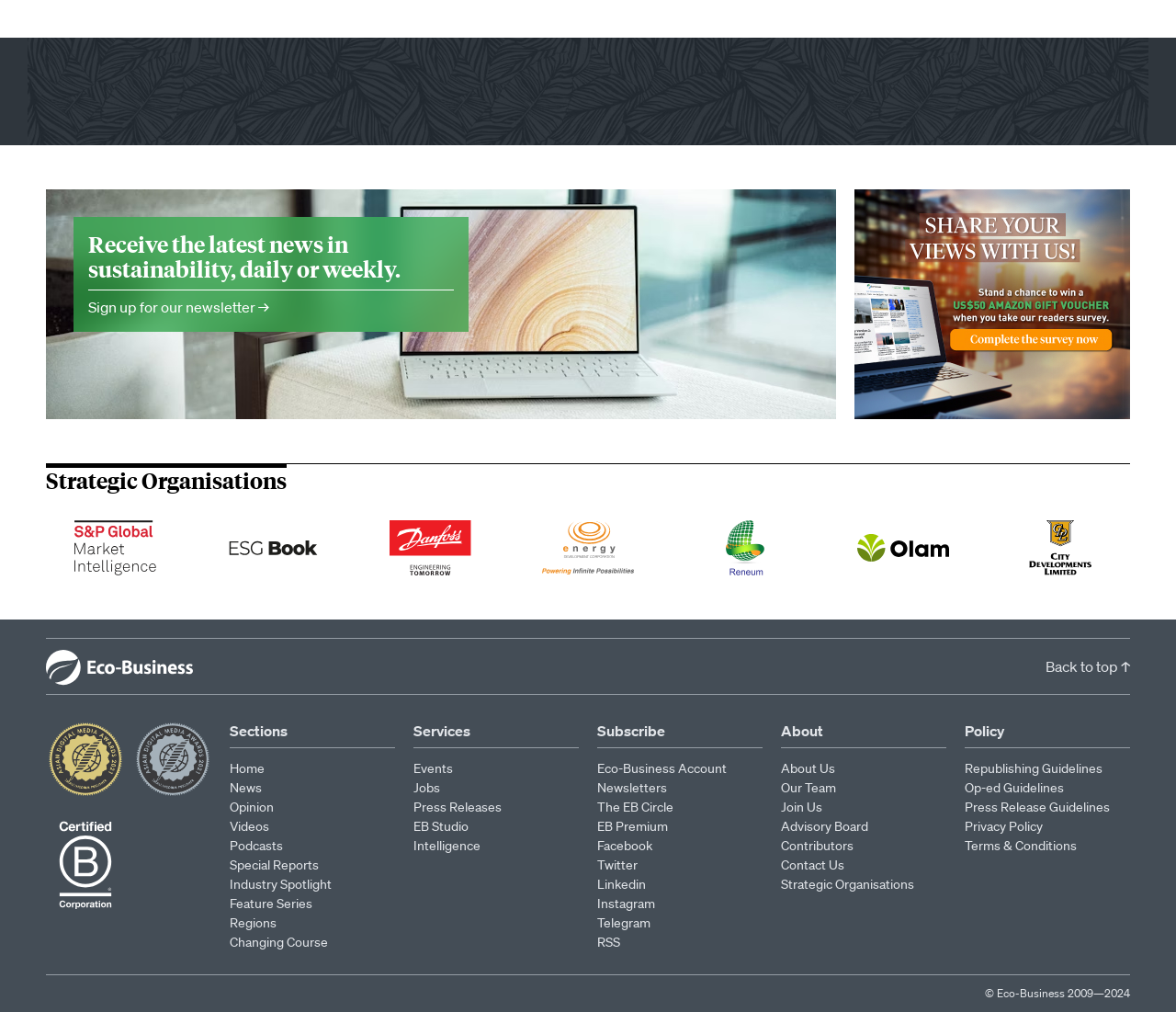Identify the bounding box coordinates necessary to click and complete the given instruction: "Explore Trucost".

[0.039, 0.514, 0.157, 0.569]